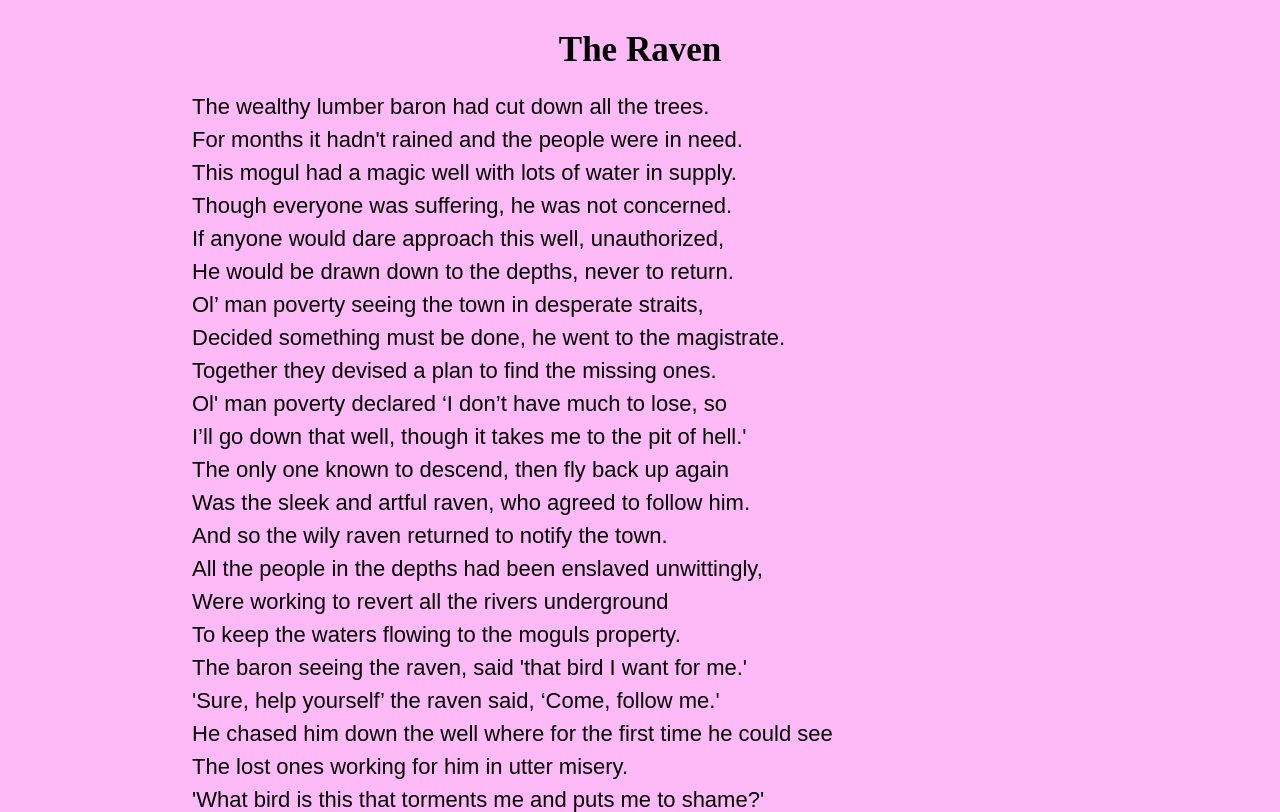What is the plan devised by the magistrate?
Please look at the screenshot and answer in one word or a short phrase.

Find the missing ones